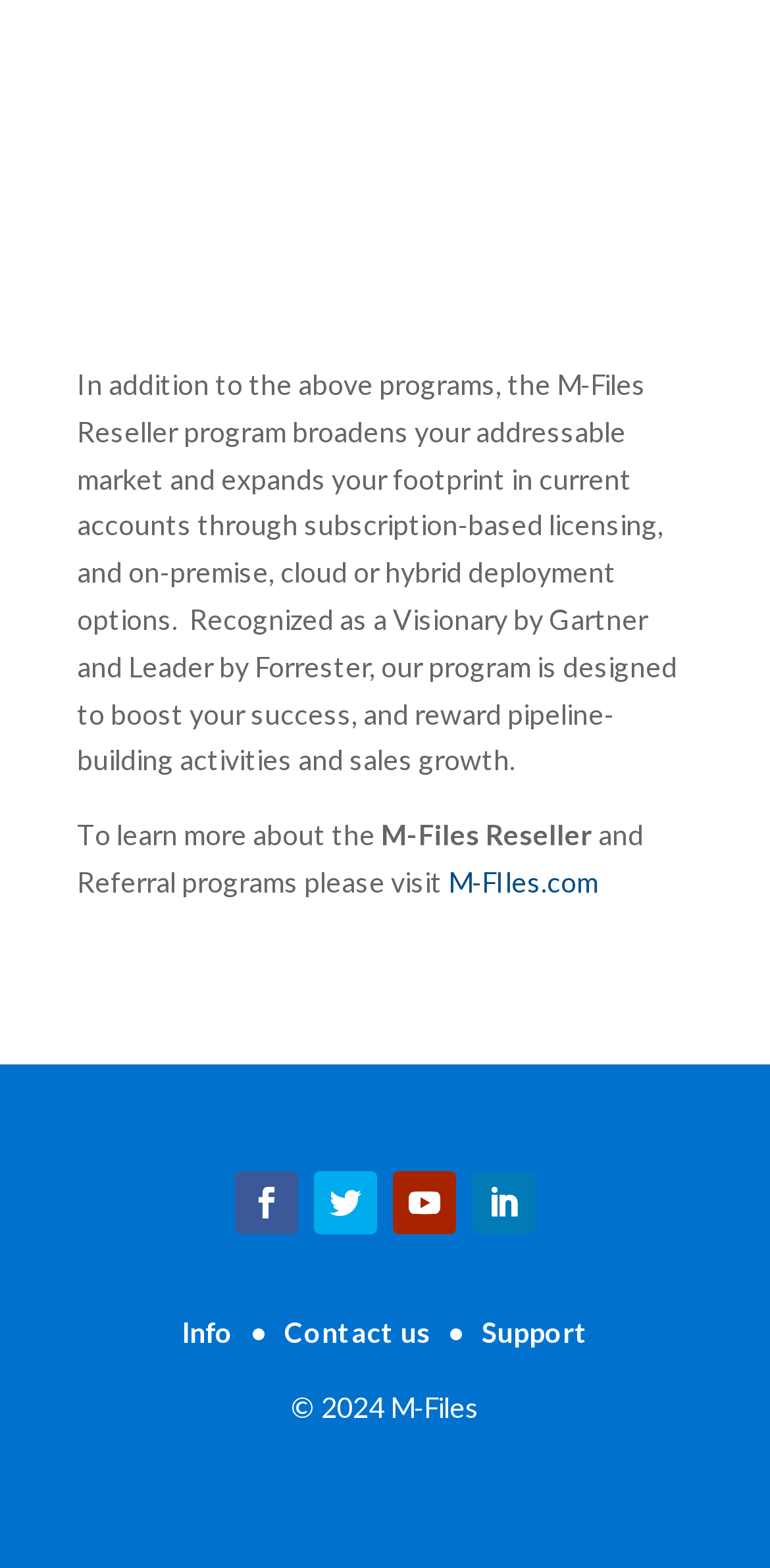Determine the bounding box coordinates for the clickable element to execute this instruction: "Contact us". Provide the coordinates as four float numbers between 0 and 1, i.e., [left, top, right, bottom].

[0.369, 0.838, 0.559, 0.86]